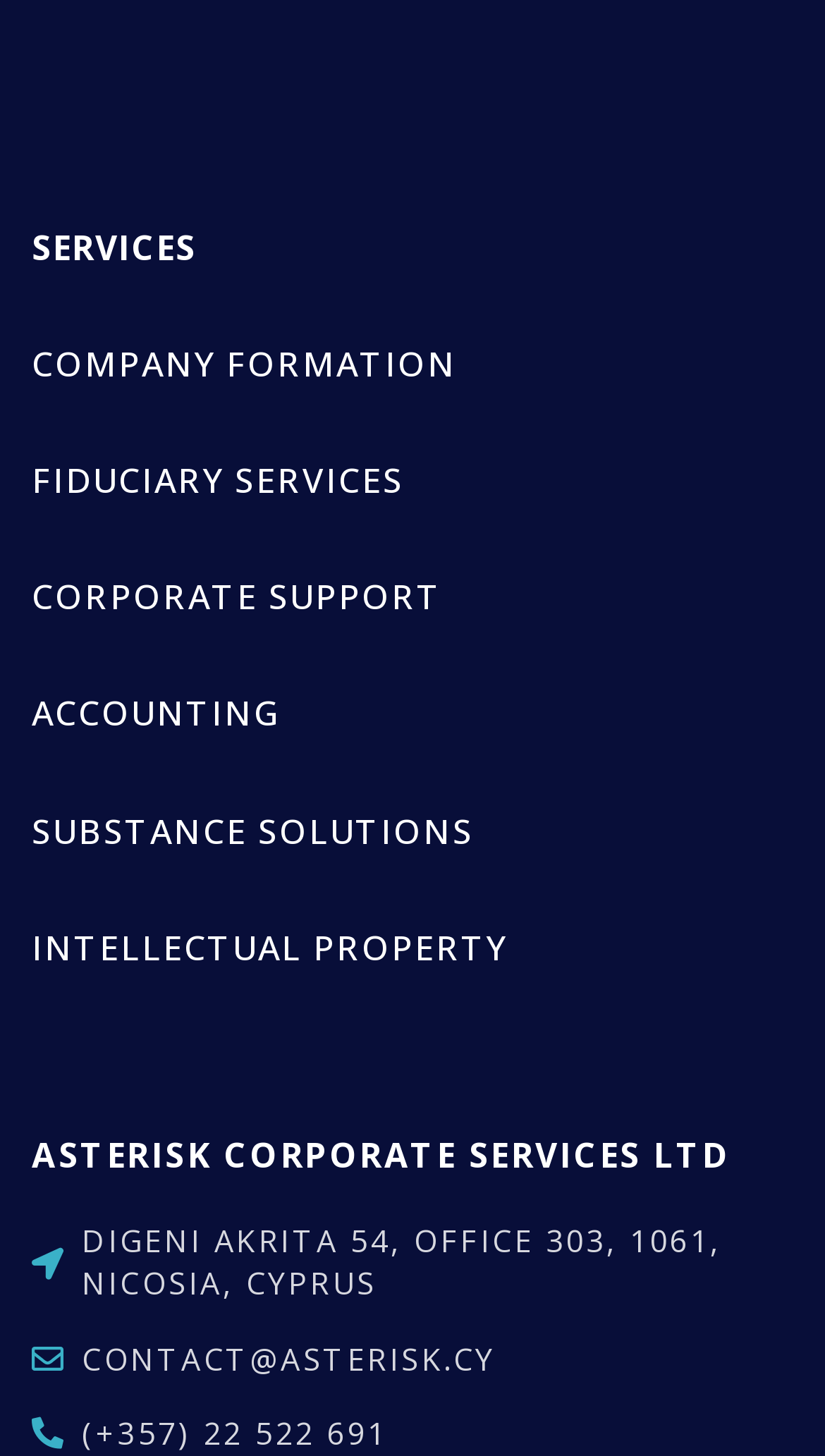Please respond in a single word or phrase: 
What services does Asterisk Corporate Services Ltd offer?

Multiple services